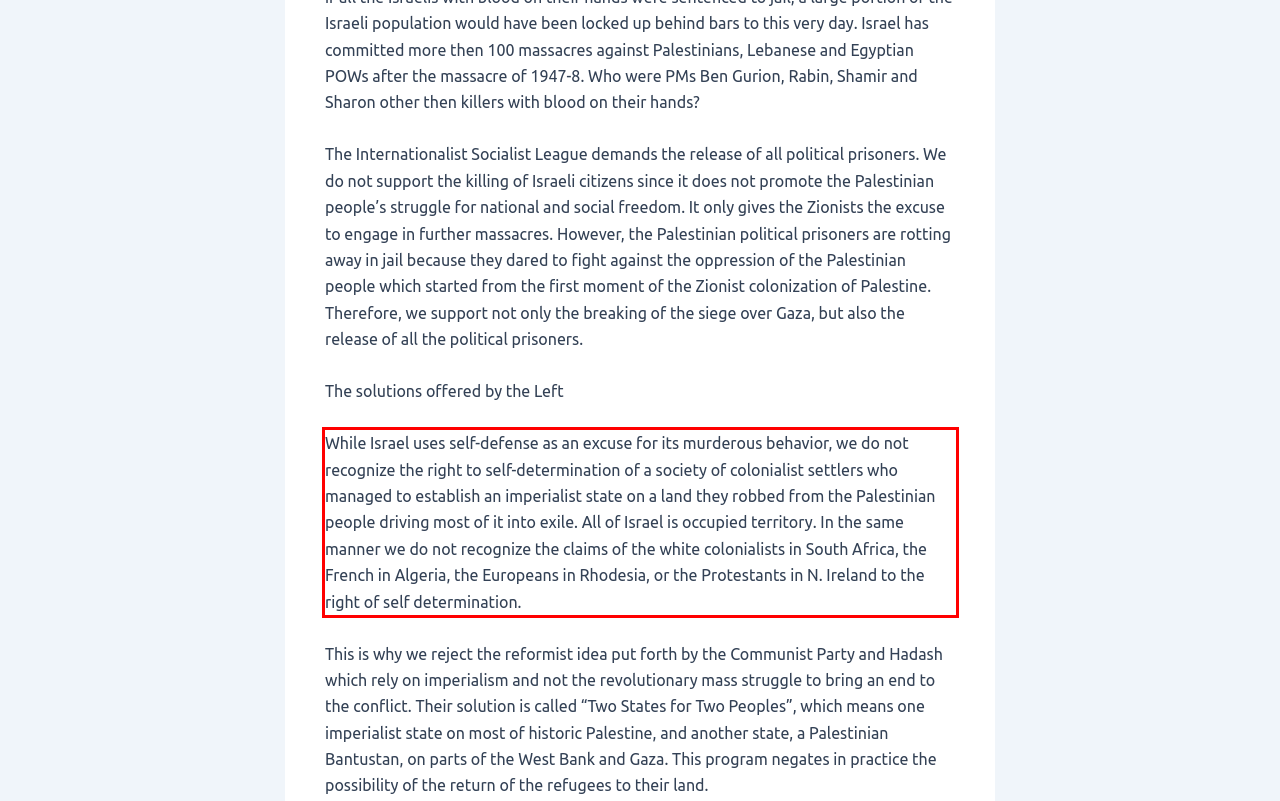Within the provided webpage screenshot, find the red rectangle bounding box and perform OCR to obtain the text content.

While Israel uses self-defense as an excuse for its murderous behavior, we do not recognize the right to self-determination of a society of colonialist settlers who managed to establish an imperialist state on a land they robbed from the Palestinian people driving most of it into exile. All of Israel is occupied territory. In the same manner we do not recognize the claims of the white colonialists in South Africa, the French in Algeria, the Europeans in Rhodesia, or the Protestants in N. Ireland to the right of self determination.